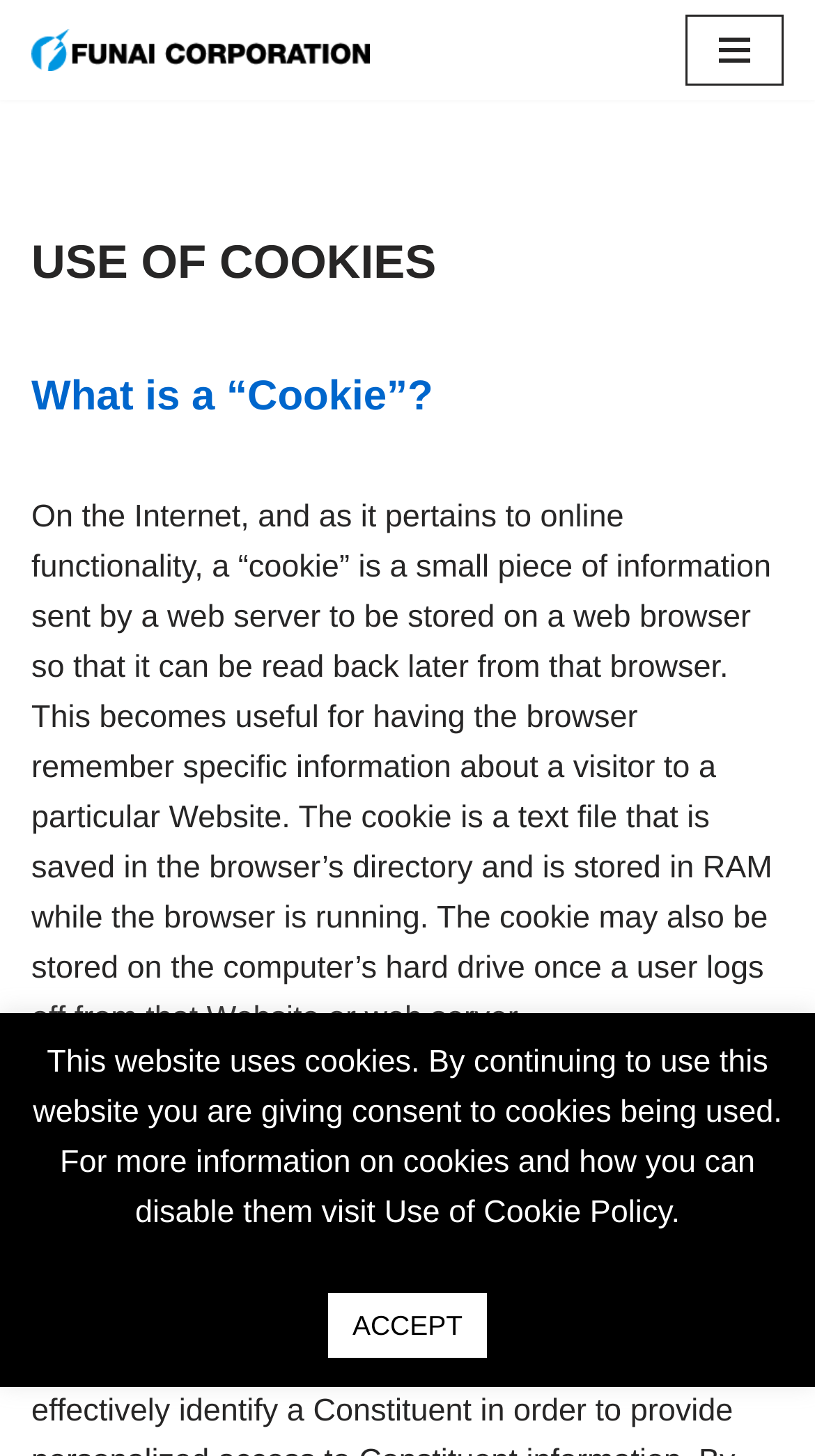Please answer the following question as detailed as possible based on the image: 
What company is related to the use of cookies?

The webpage mentions Sanyo in the context of cookies, indicating that Sanyo is a company that uses cookies in its online functionality.